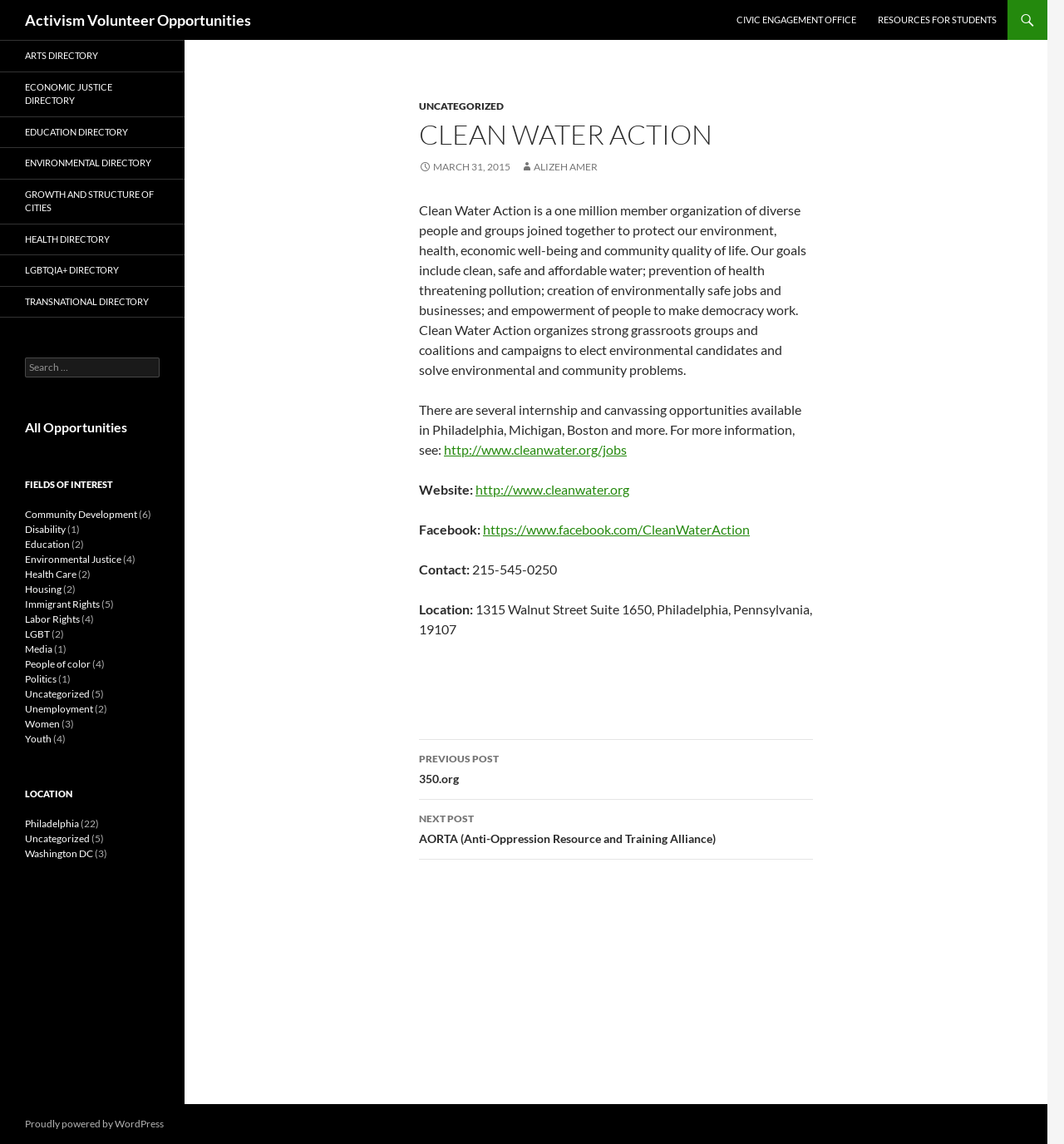Based on the image, please elaborate on the answer to the following question:
What is the phone number of the organization?

The phone number of the organization can be found in the contact information section of the webpage, which is located in the article section.